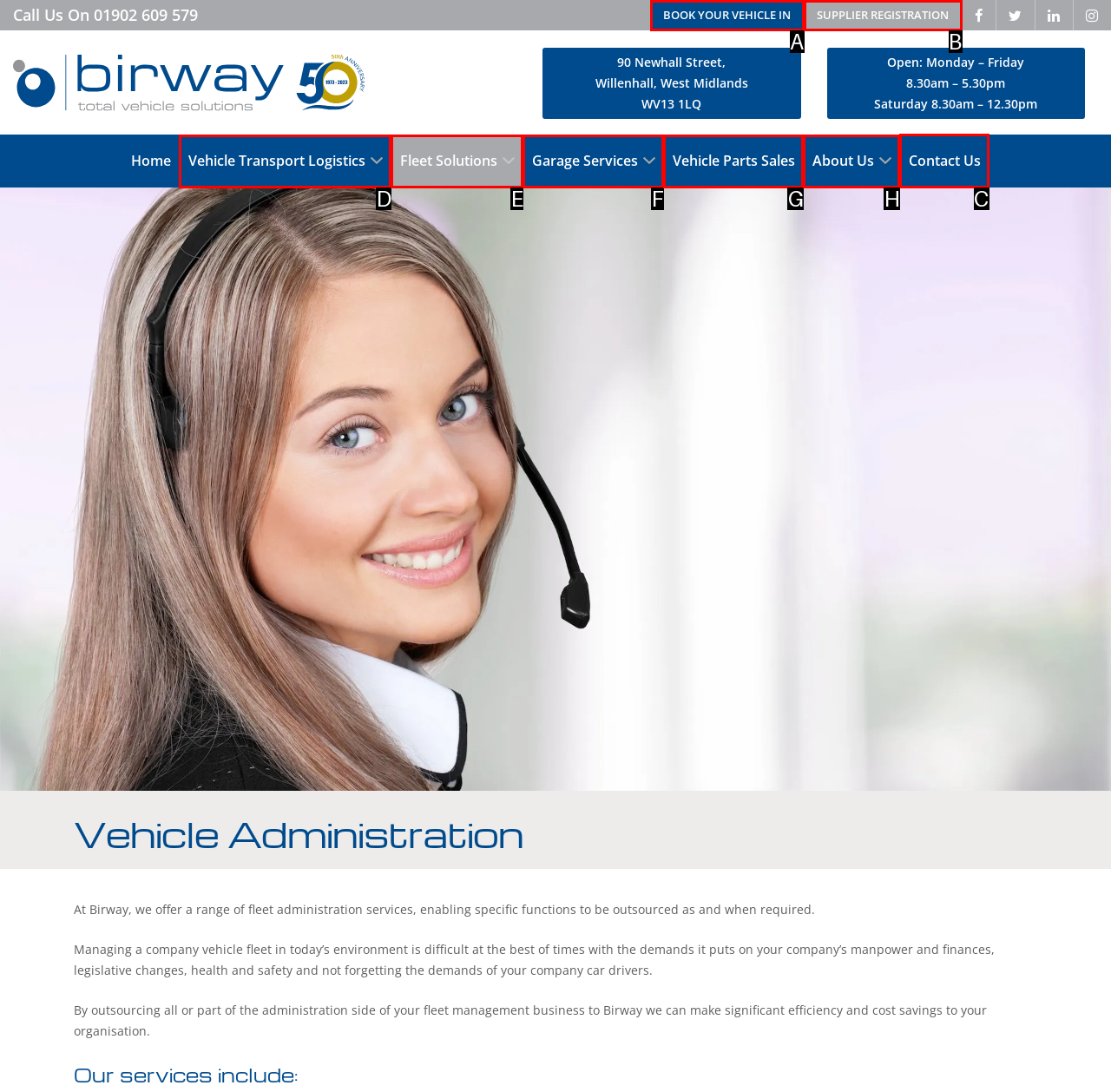Choose the HTML element that should be clicked to achieve this task: Contact us
Respond with the letter of the correct choice.

C